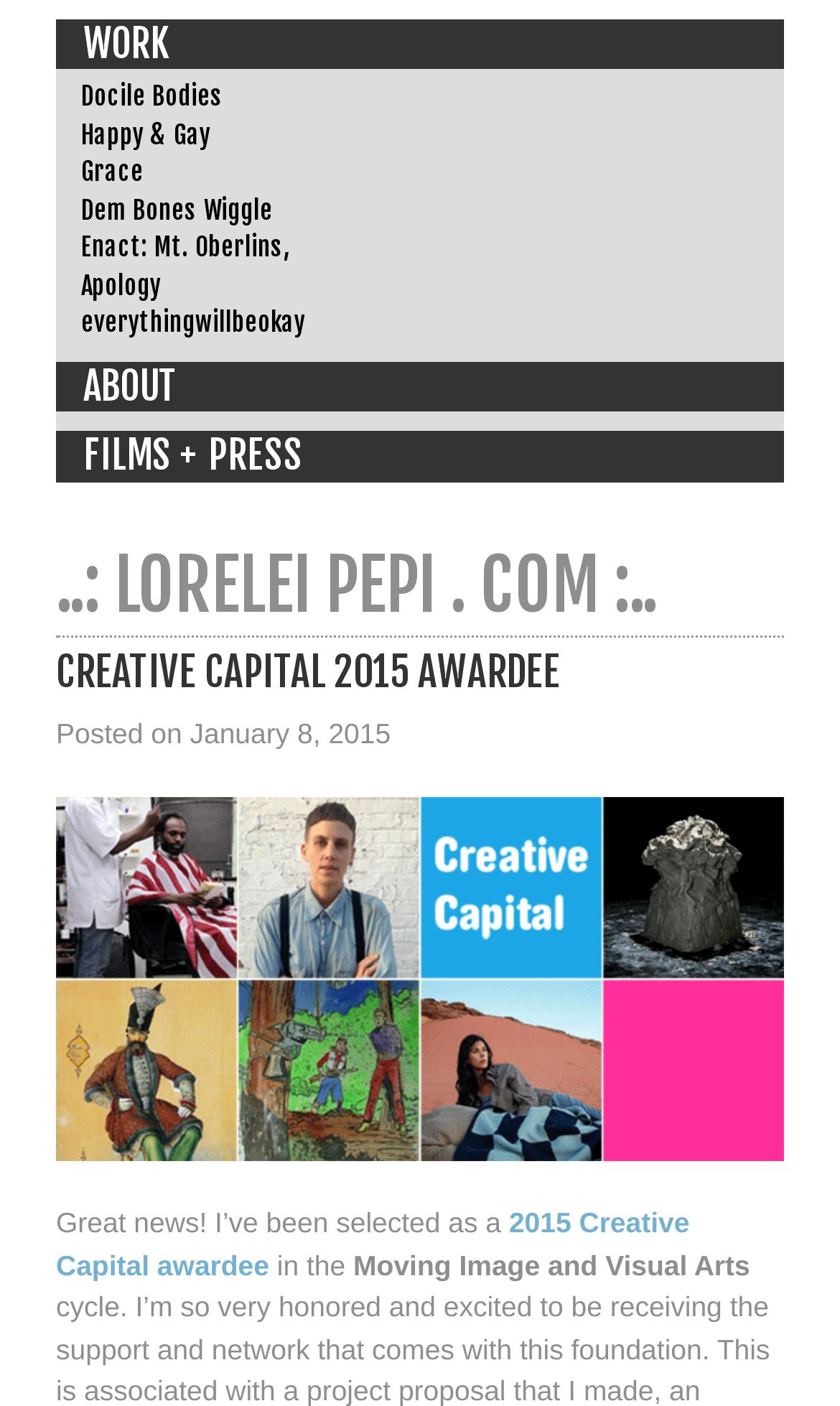Locate the bounding box coordinates of the element's region that should be clicked to carry out the following instruction: "Explore the project Docile Bodies". The coordinates need to be four float numbers between 0 and 1, i.e., [left, top, right, bottom].

[0.097, 0.055, 0.367, 0.082]